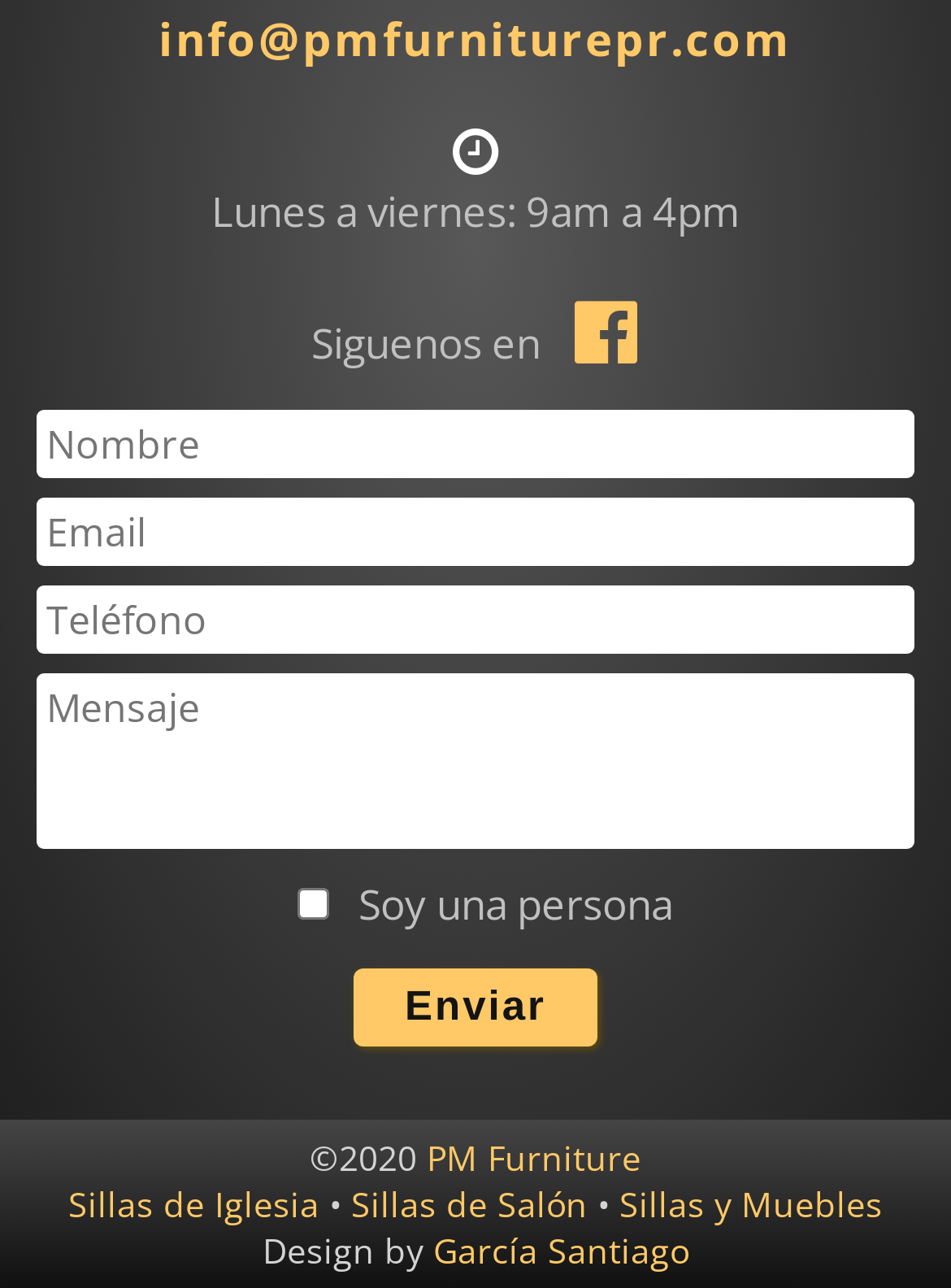Find the bounding box of the web element that fits this description: "parent_node: Soy una persona name="check"".

[0.313, 0.689, 0.346, 0.713]